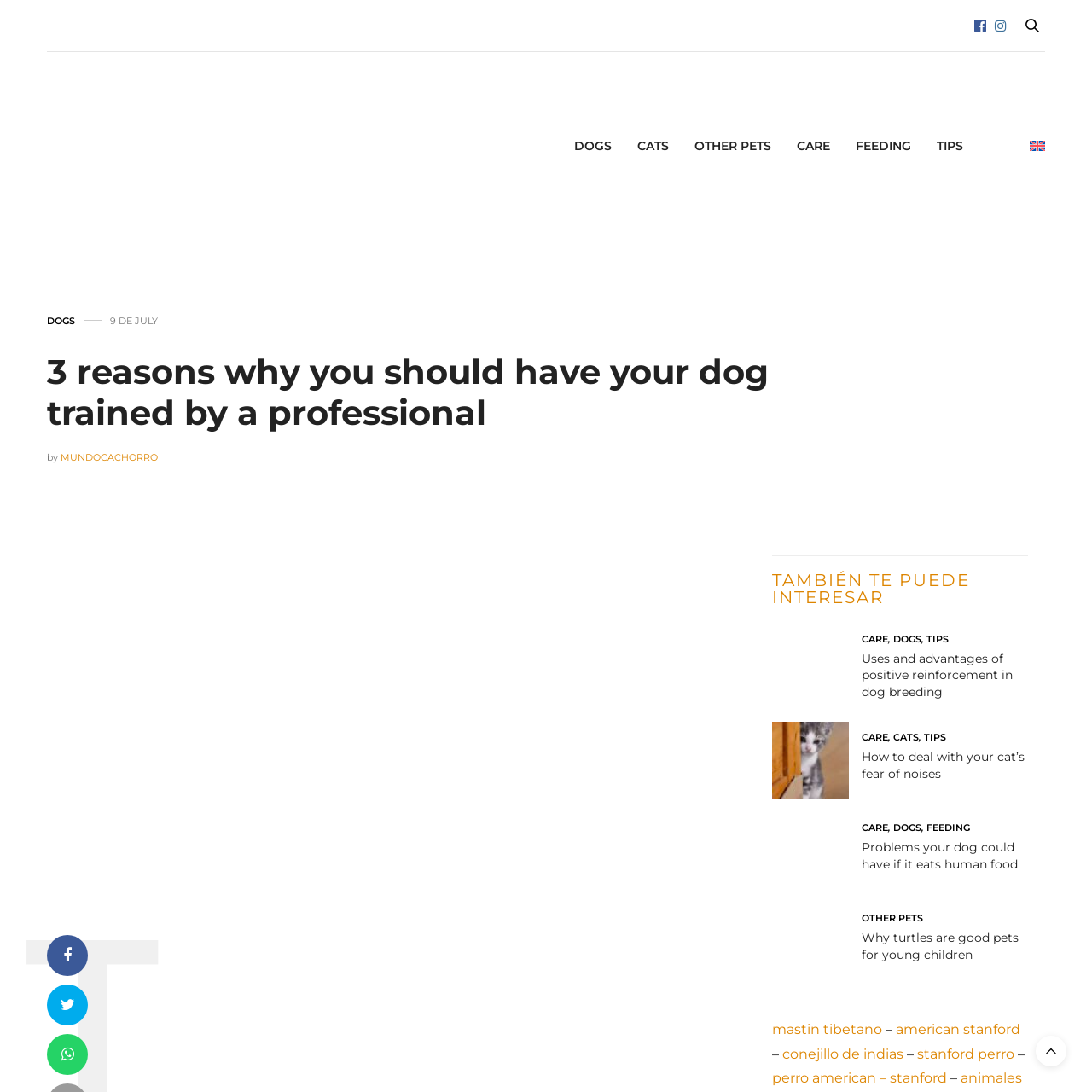Please identify the bounding box coordinates of the clickable region that I should interact with to perform the following instruction: "Click on the 'CARE' link". The coordinates should be expressed as four float numbers between 0 and 1, i.e., [left, top, right, bottom].

[0.73, 0.114, 0.76, 0.153]